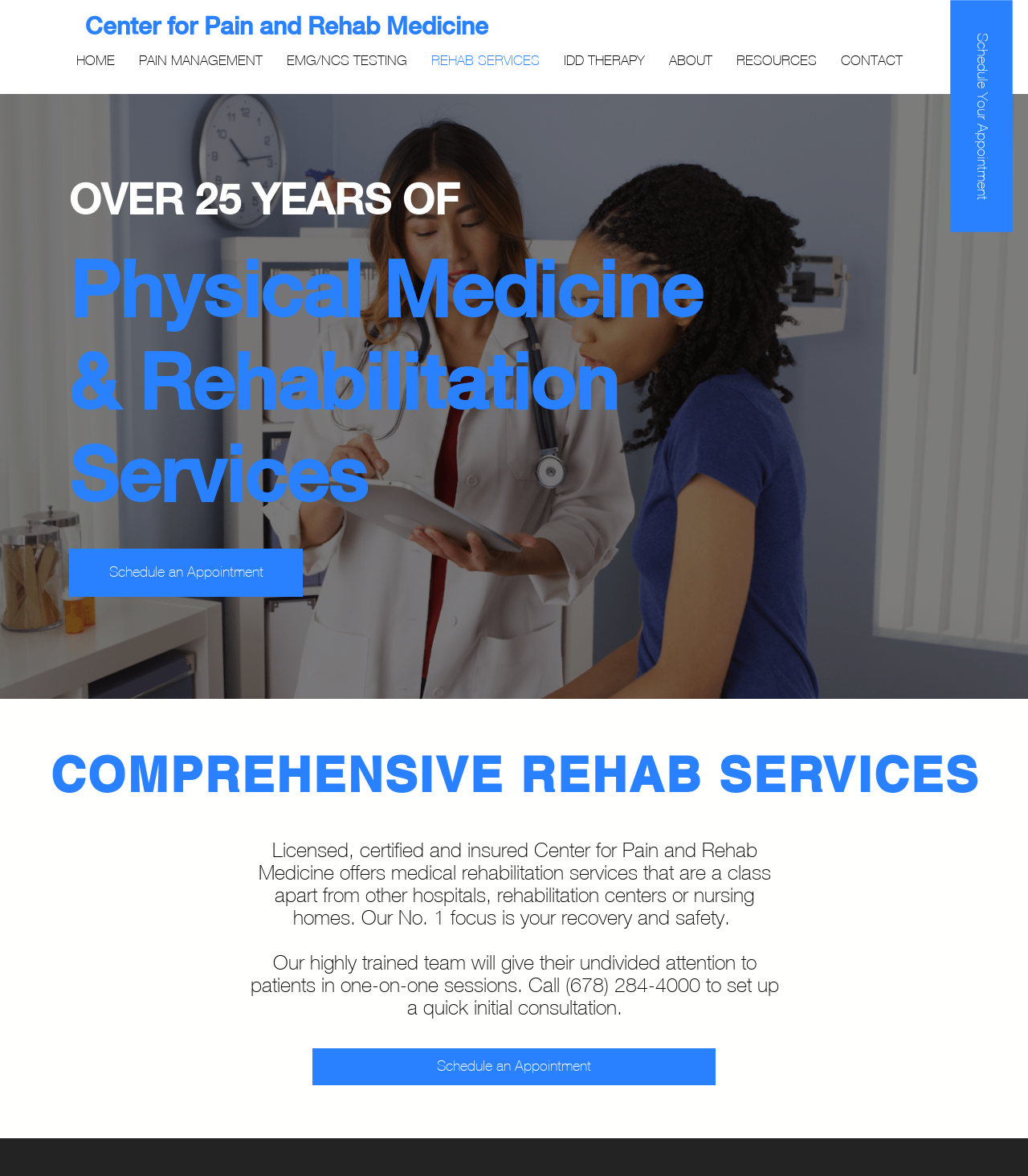Locate the bounding box coordinates of the clickable region to complete the following instruction: "Click Schedule Your Appointment."

[0.924, 0.0, 0.984, 0.197]